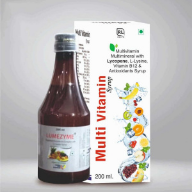What is the capacity of the syrup bottle?
Answer the question with a detailed explanation, including all necessary information.

The capacity of the syrup bottle can be found on the label or on the packaging of the bottle. According to the image, the bottle contains 200 mL of the syrup, which is mentioned in the description as underscoring its nutritional benefits.